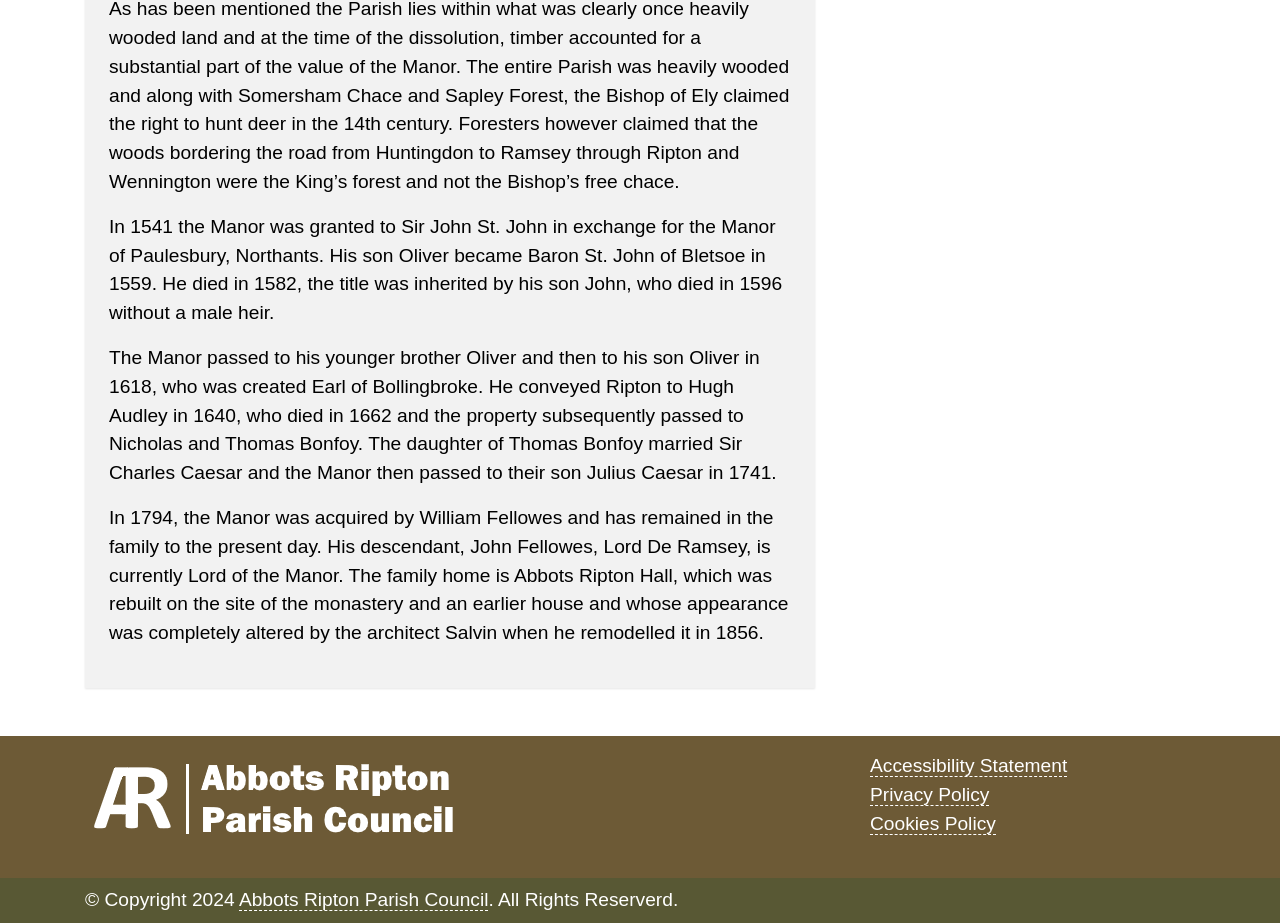Using the format (top-left x, top-left y, bottom-right x, bottom-right y), provide the bounding box coordinates for the described UI element. All values should be floating point numbers between 0 and 1: Abbots Ripton Parish Council

[0.187, 0.963, 0.382, 0.987]